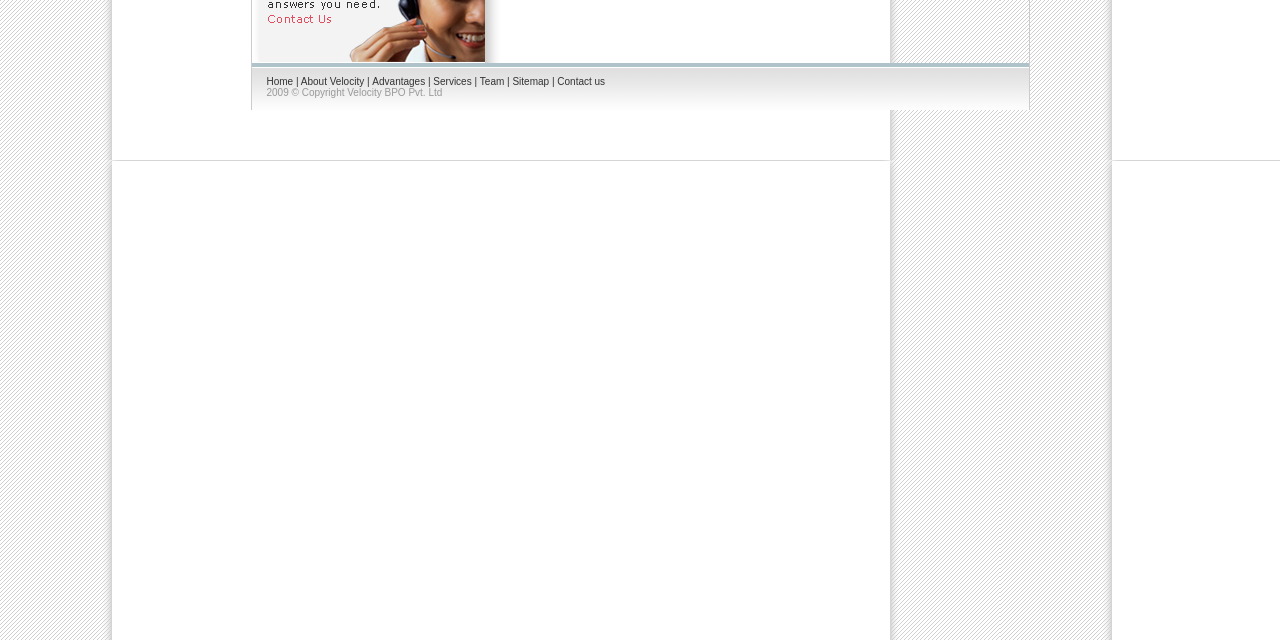Determine the bounding box coordinates of the UI element that matches the following description: "Contact us". The coordinates should be four float numbers between 0 and 1 in the format [left, top, right, bottom].

[0.435, 0.119, 0.473, 0.136]